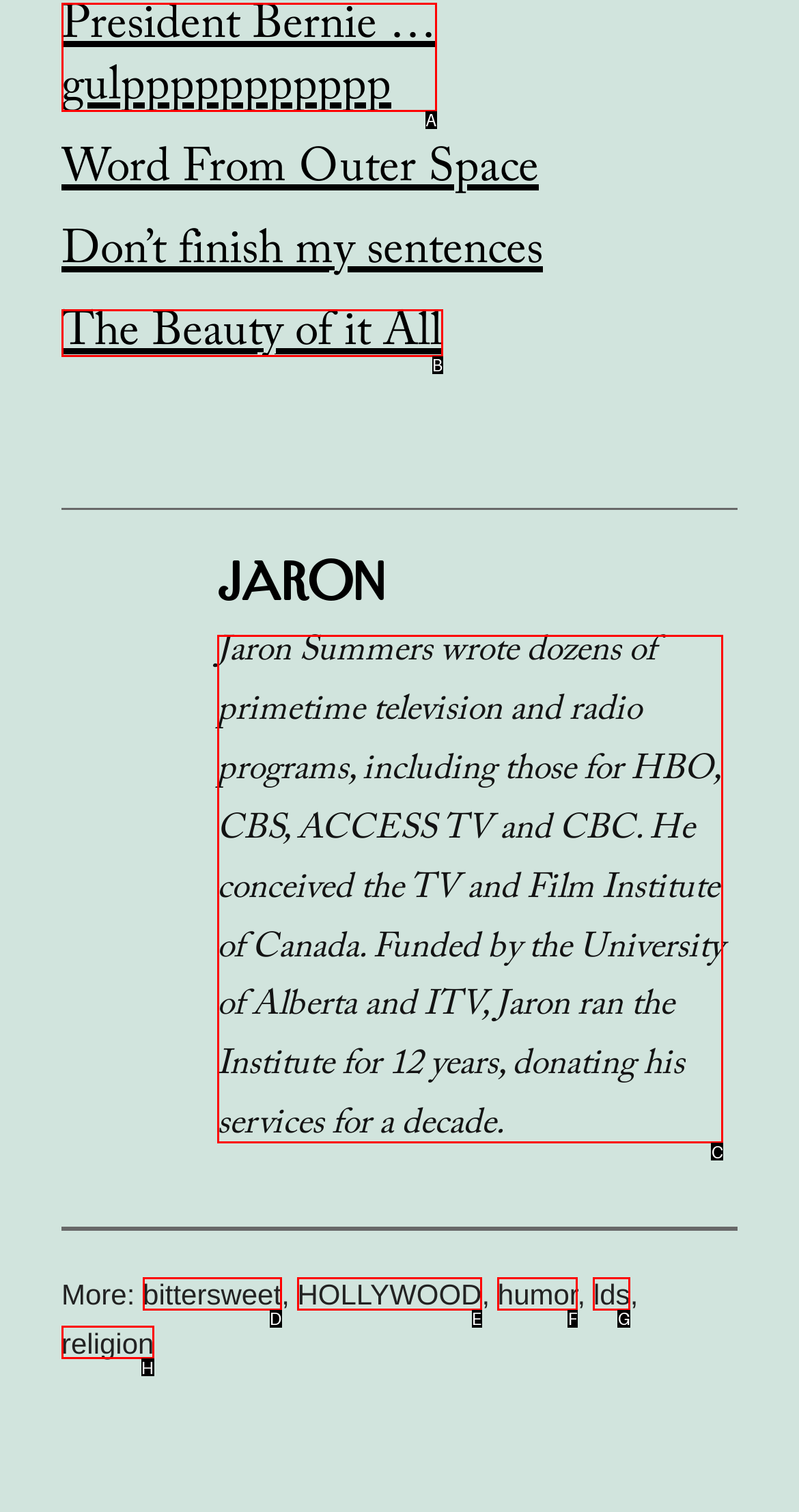Identify the HTML element I need to click to complete this task: Read more about Jaron Summers Provide the option's letter from the available choices.

C